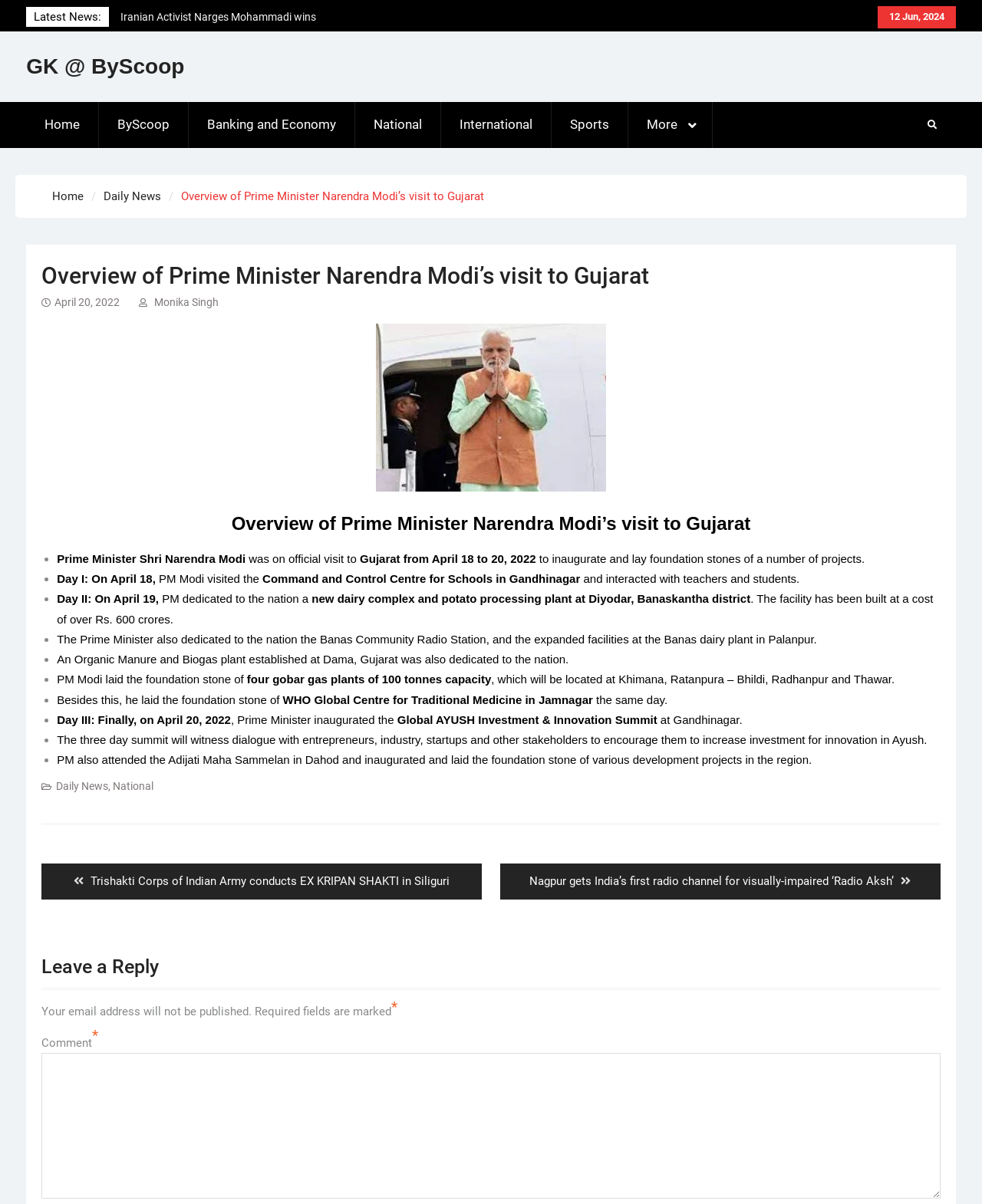Kindly determine the bounding box coordinates for the area that needs to be clicked to execute this instruction: "Click on the 'Home' link".

[0.027, 0.085, 0.101, 0.123]